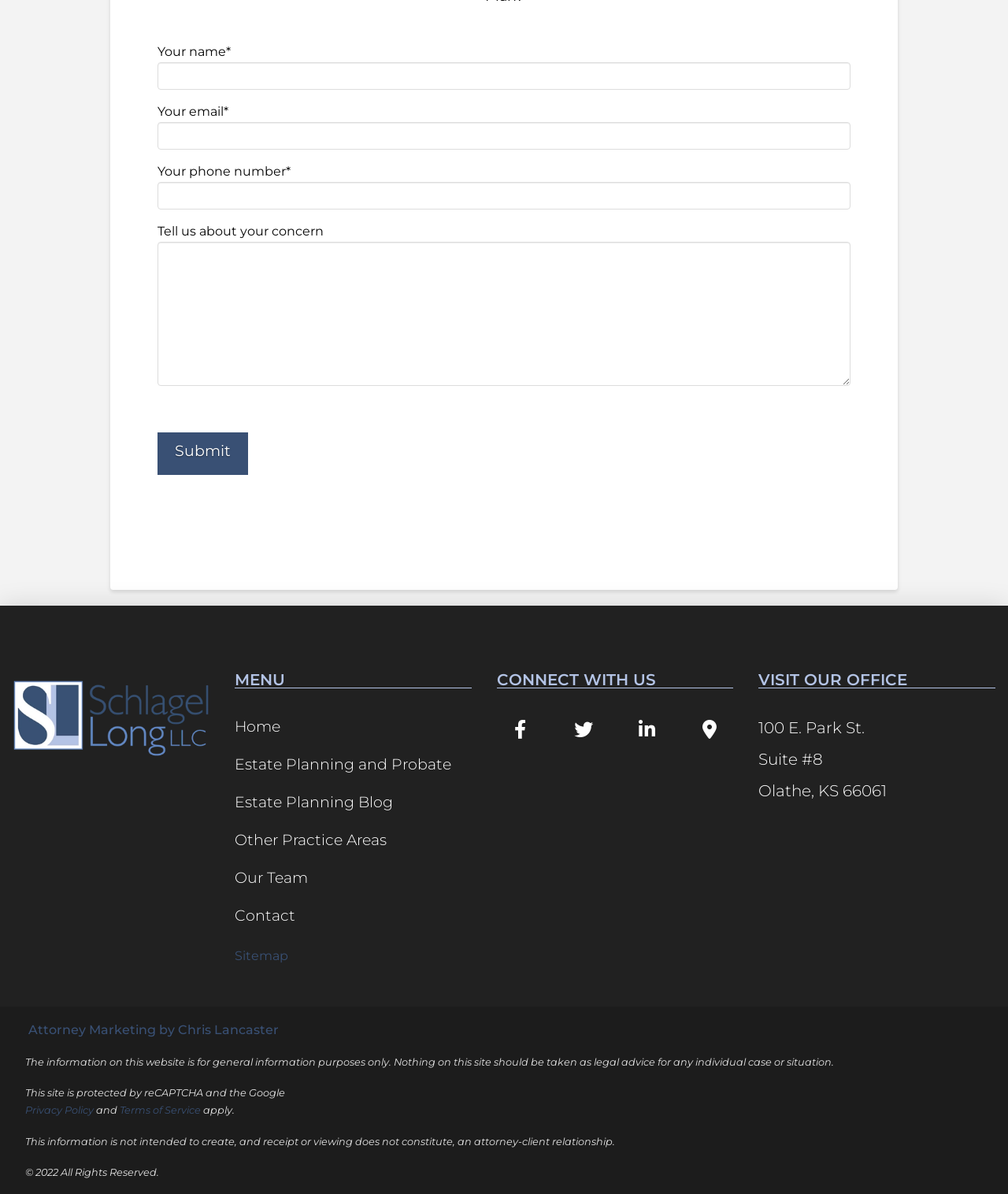Find the bounding box coordinates of the element to click in order to complete the given instruction: "Enter your email."

[0.156, 0.102, 0.844, 0.125]